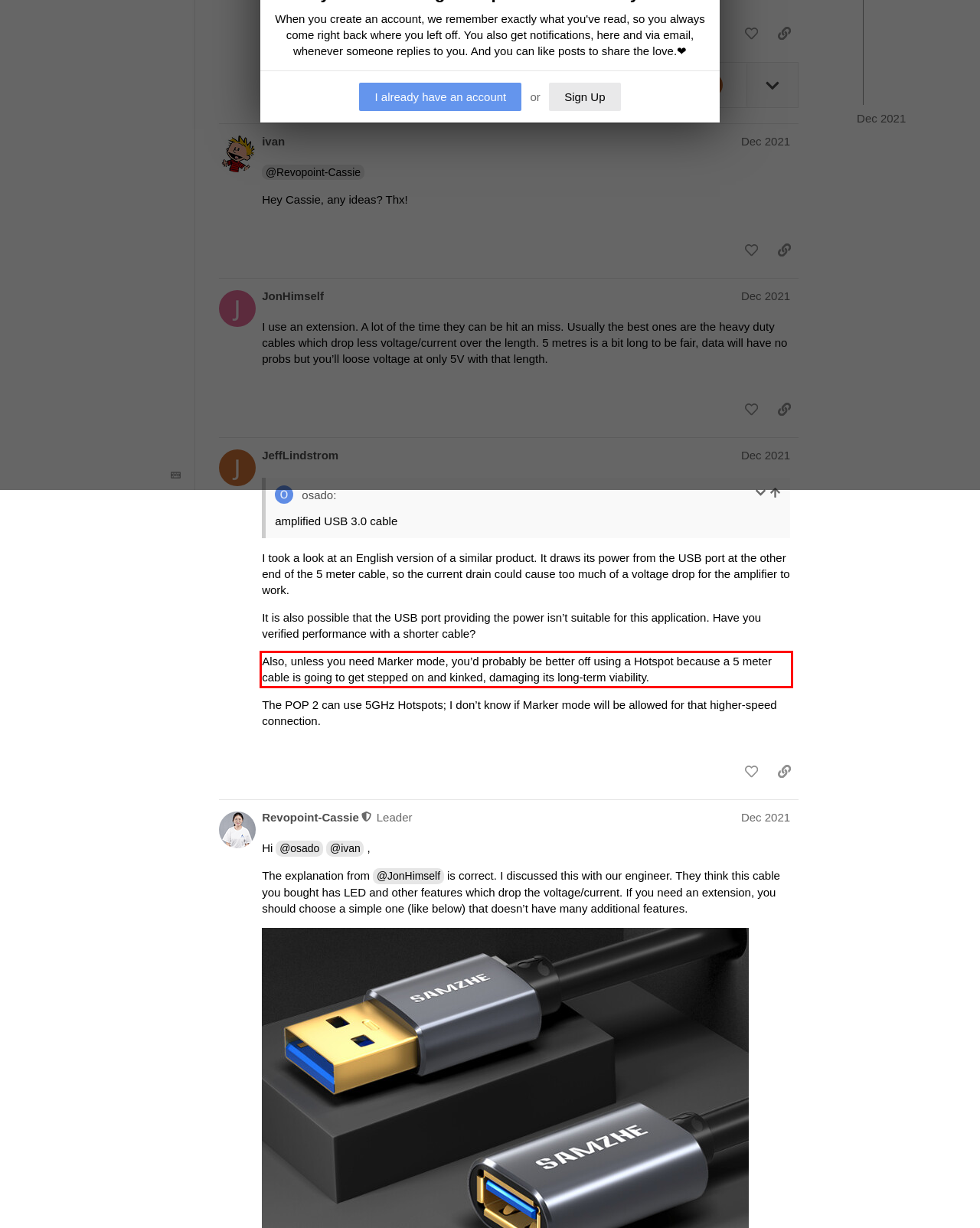Your task is to recognize and extract the text content from the UI element enclosed in the red bounding box on the webpage screenshot.

Also, unless you need Marker mode, you’d probably be better off using a Hotspot because a 5 meter cable is going to get stepped on and kinked, damaging its long-term viability.